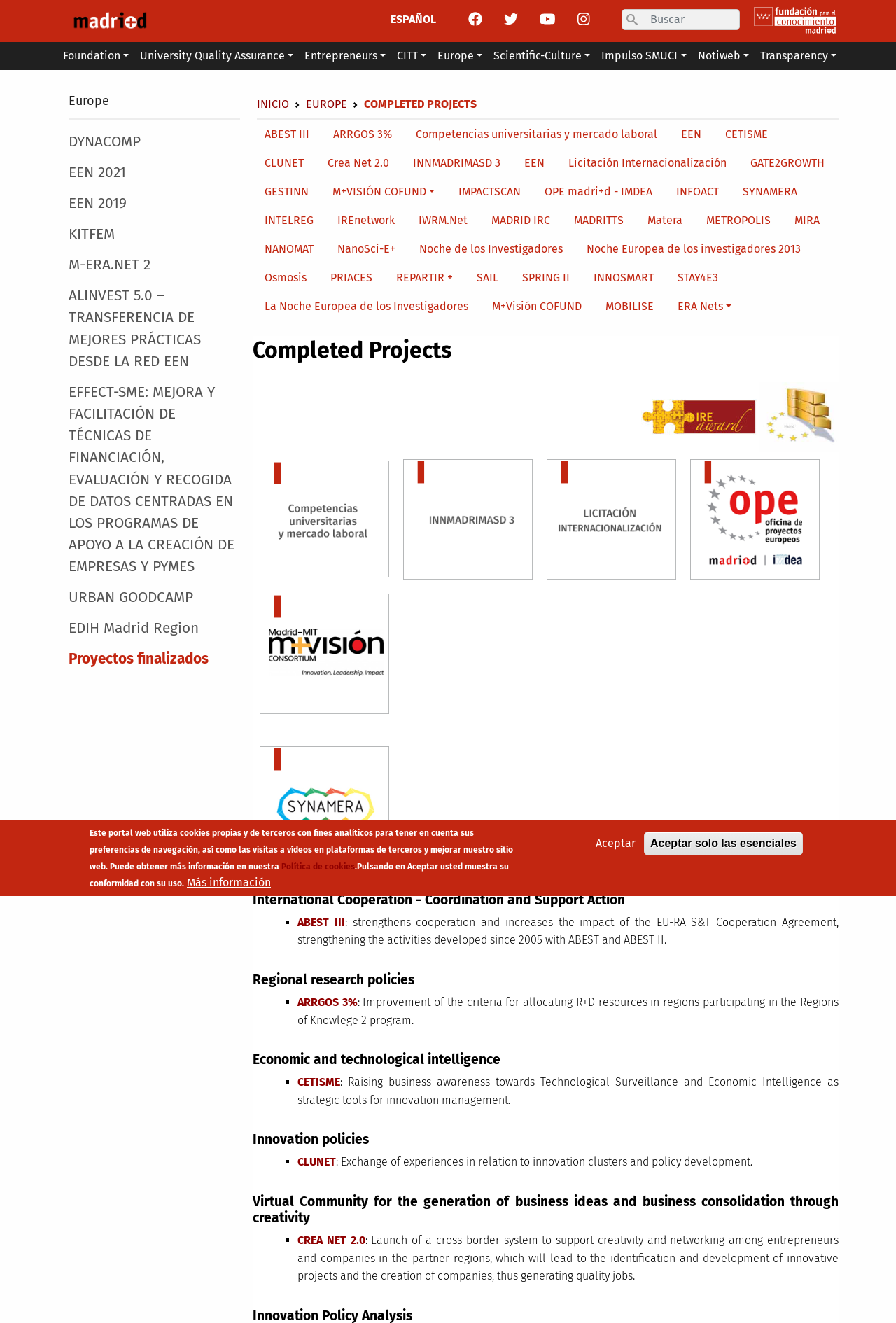What is the position of the 'Europe' link in the breadcrumb?
Please respond to the question with a detailed and informative answer.

I looked at the breadcrumb navigation element and its child elements, which are links. The 'Europe' link is the second link in the breadcrumb, after the 'INICIO' link and before the 'COMPLETED PROJECTS' link.